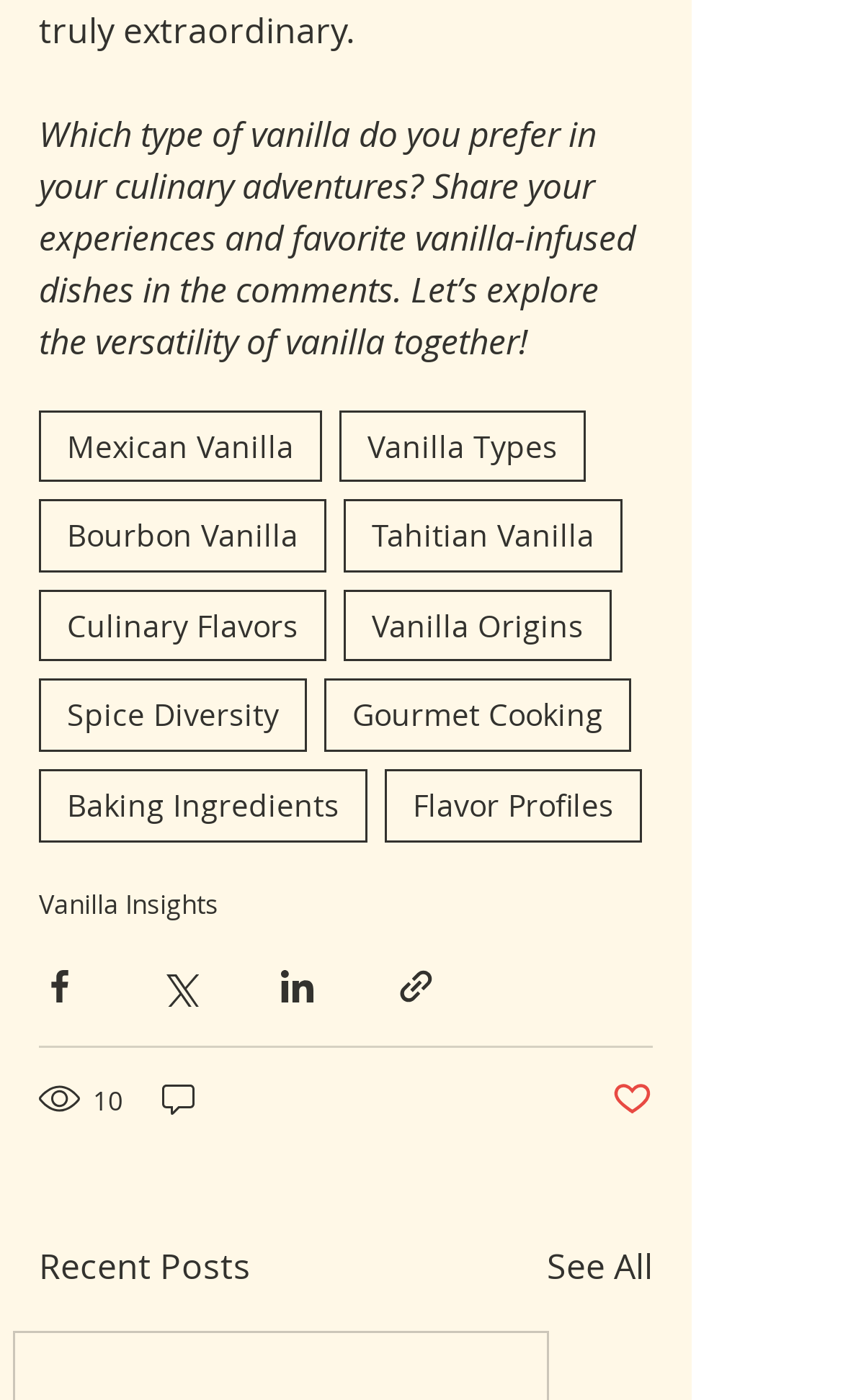Please indicate the bounding box coordinates for the clickable area to complete the following task: "Explore 'Vanilla Insights'". The coordinates should be specified as four float numbers between 0 and 1, i.e., [left, top, right, bottom].

[0.046, 0.632, 0.259, 0.657]